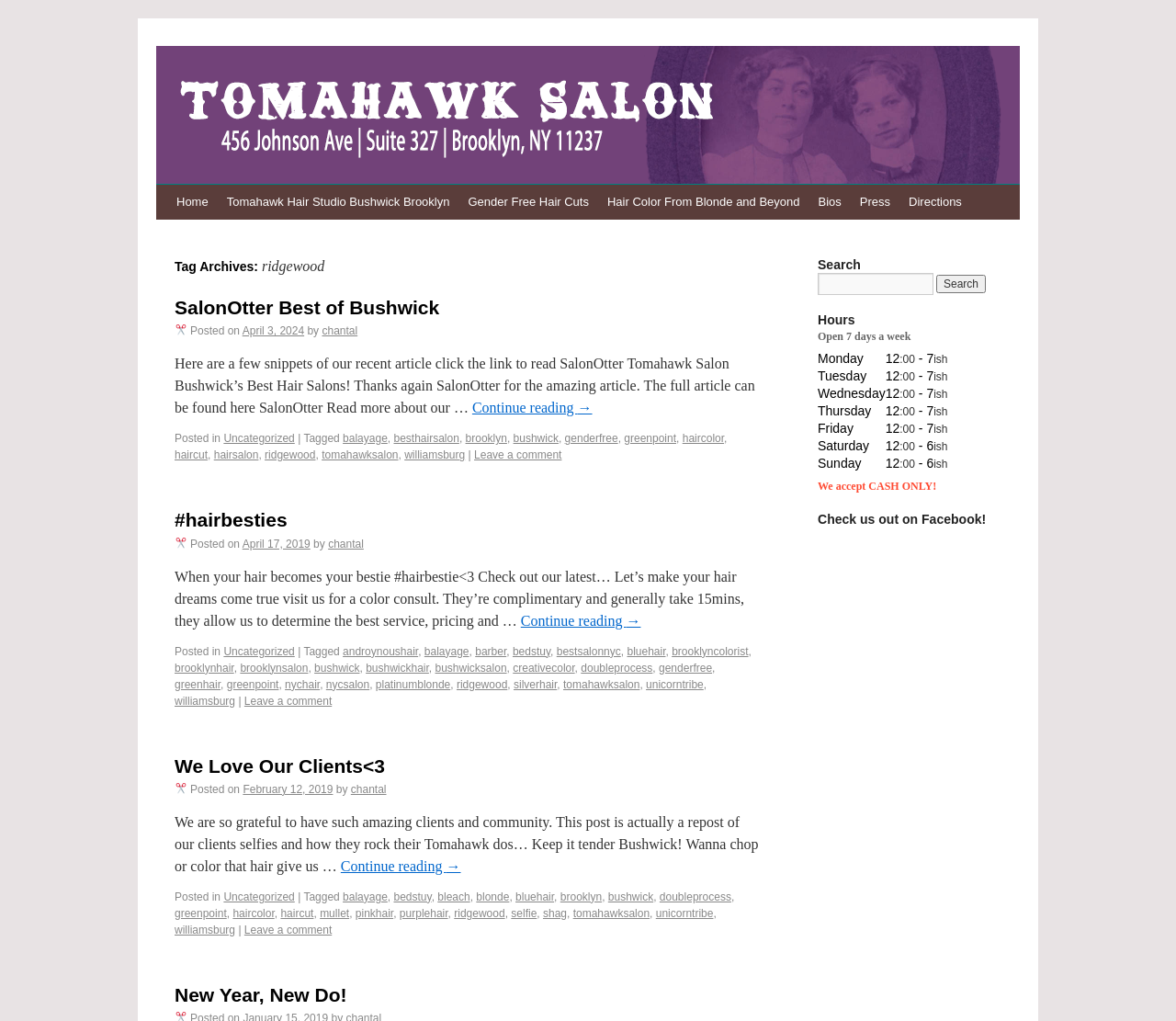Refer to the image and offer a detailed explanation in response to the question: What type of haircuts does Tomahawk Salon offer?

Based on the webpage, Tomahawk Salon specializes in non-gendered haircuts, which is mentioned in the links section under 'Gender Free Hair Cuts'.